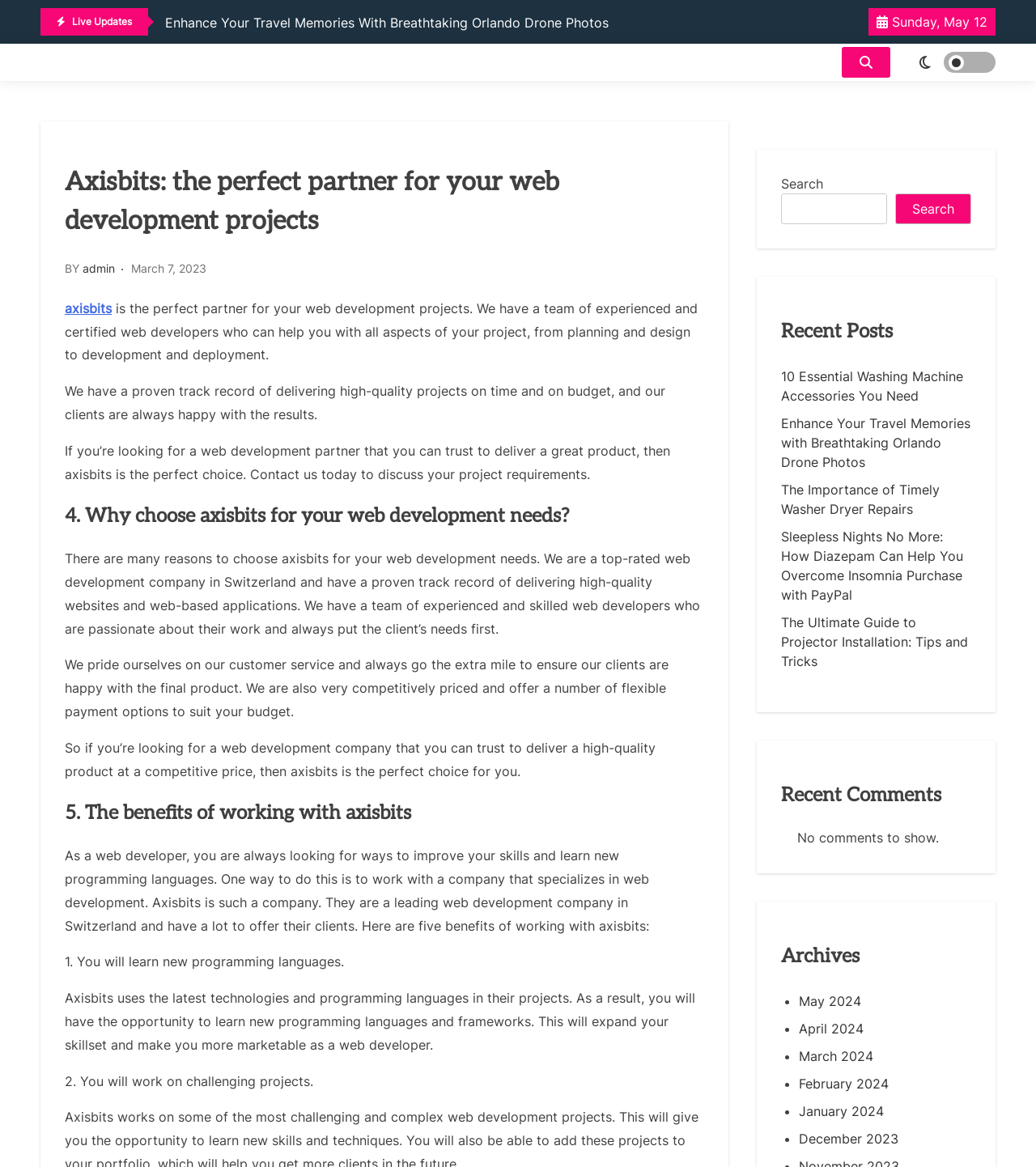How many recent posts are listed?
Give a one-word or short phrase answer based on the image.

5